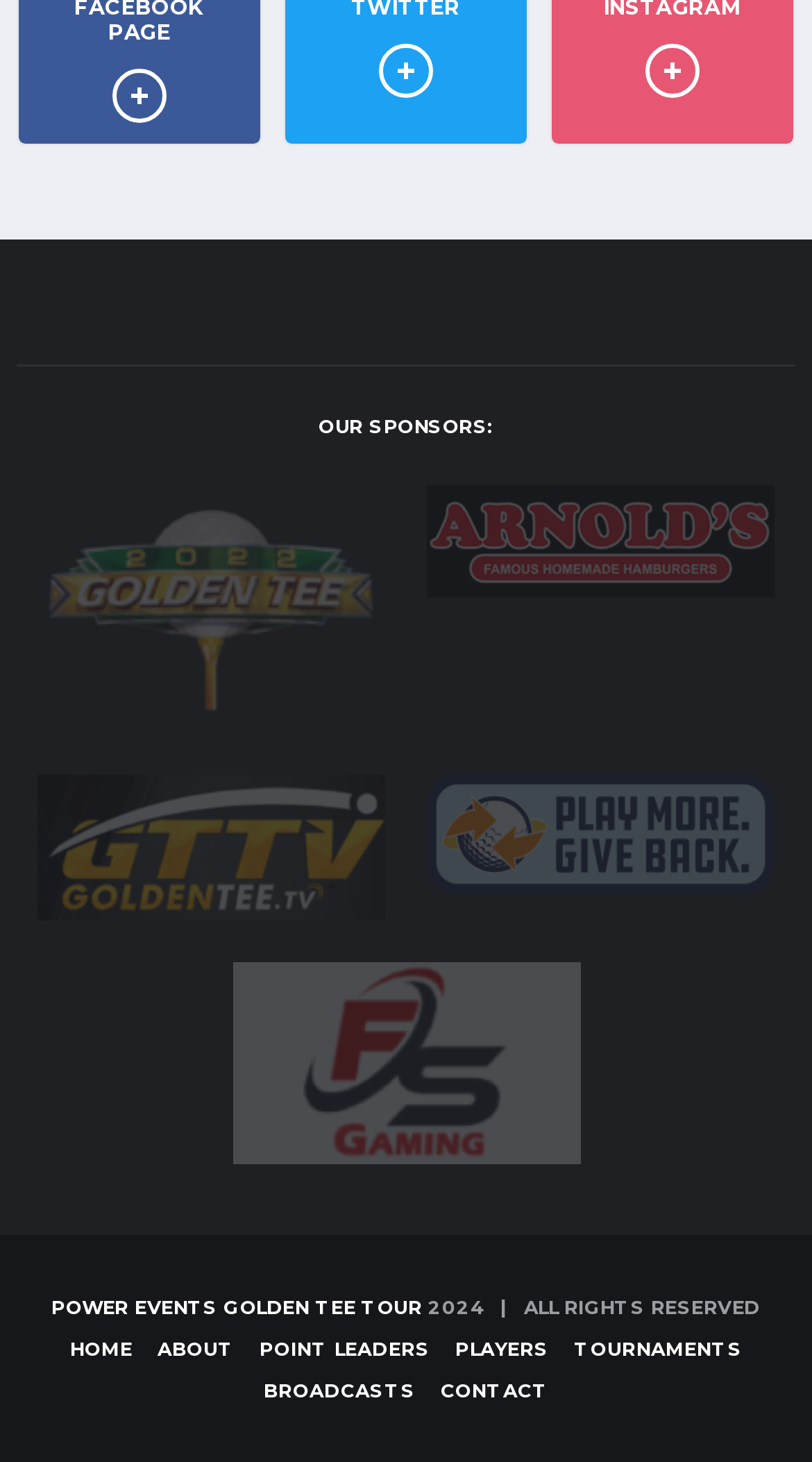Please respond to the question using a single word or phrase:
What is the title of the sponsors section?

OUR SPONSORS